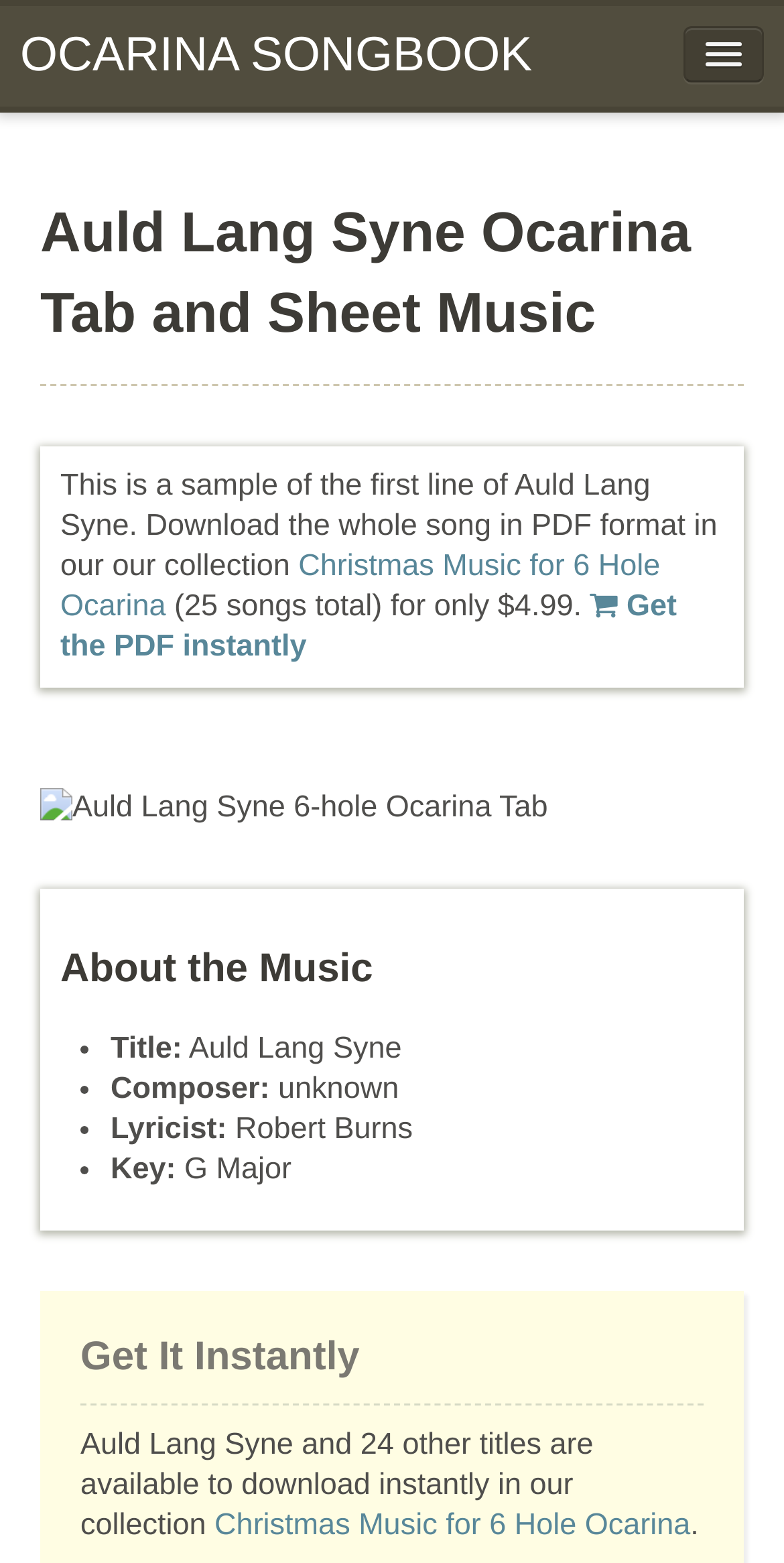What type of instrument is the focus of this webpage?
Refer to the image and give a detailed answer to the question.

Based on the webpage content, especially the links 'FOUR HOLE OCARINA', 'SIX HOLE OCARINA', and 'TWELVE HOLE OCARINA', it is clear that the webpage is about ocarina instruments. The specific focus is on the six-hole ocarina, as indicated by the link 'SIX HOLE OCARINA' and the image 'Auld Lang Syne 6-hole Ocarina Tab'.